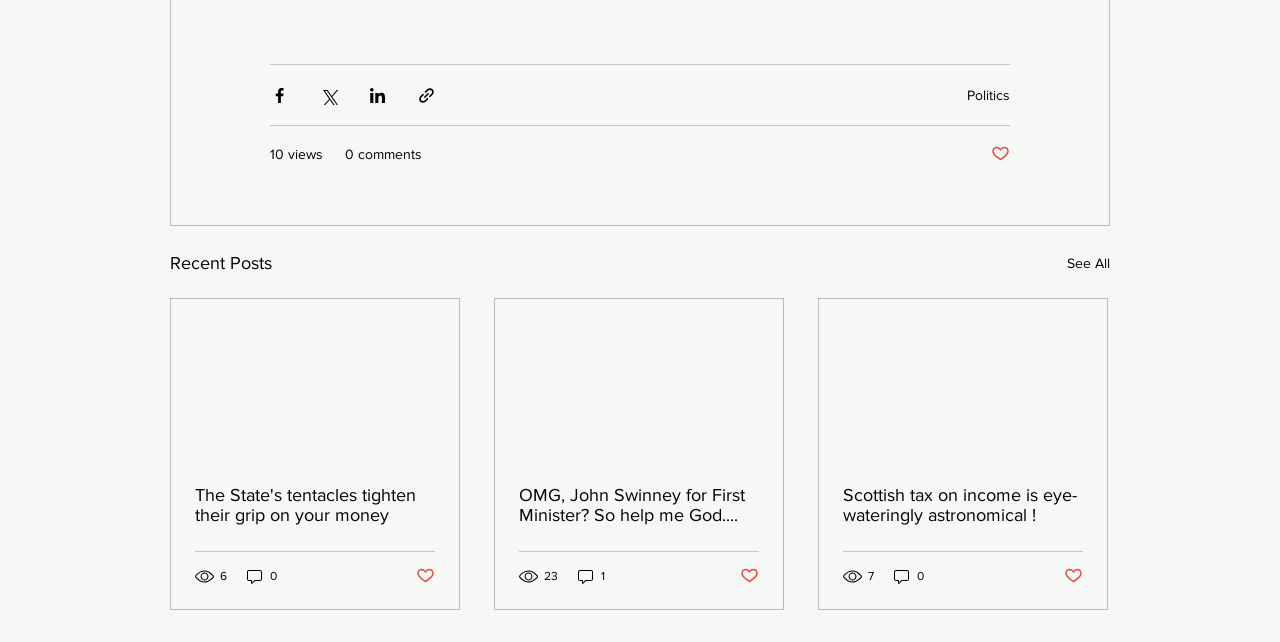What is the purpose of the buttons with social media icons?
Based on the image, provide a one-word or brief-phrase response.

Sharing posts